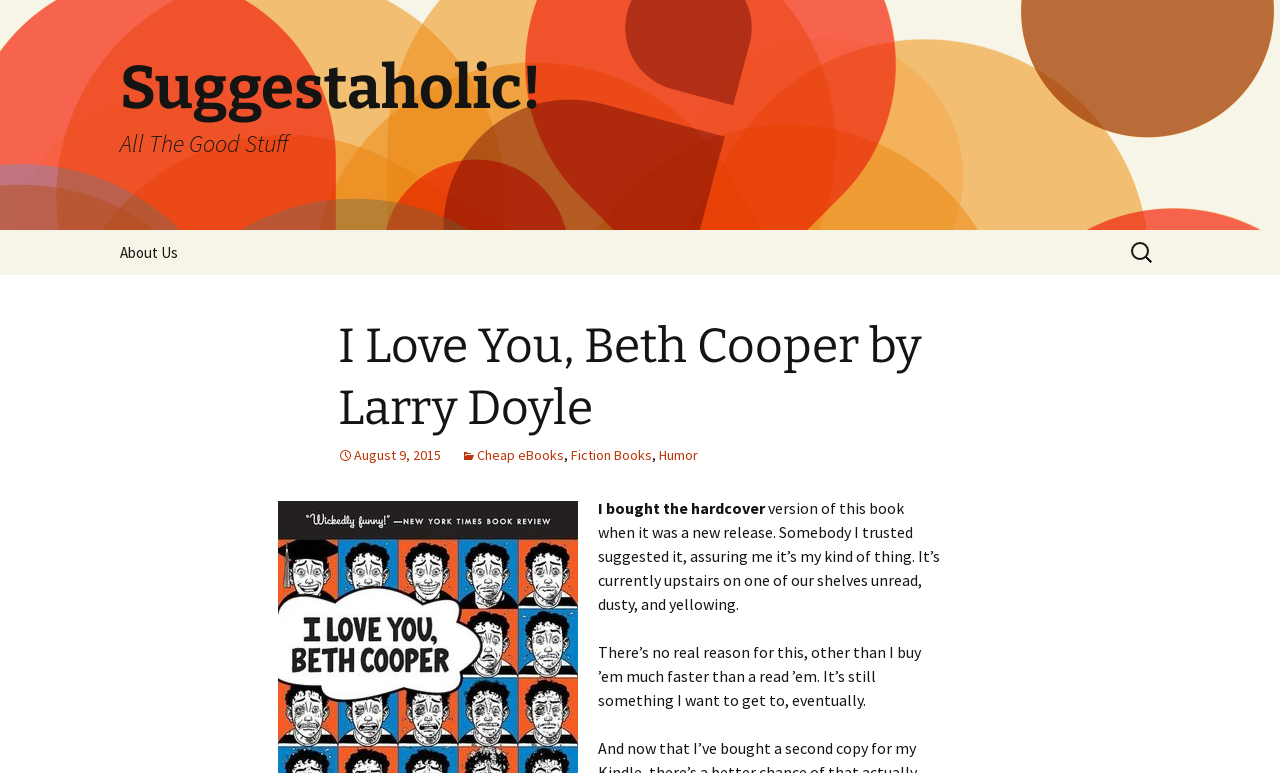Using the element description: "August 9, 2015", determine the bounding box coordinates. The coordinates should be in the format [left, top, right, bottom], with values between 0 and 1.

[0.264, 0.577, 0.345, 0.6]